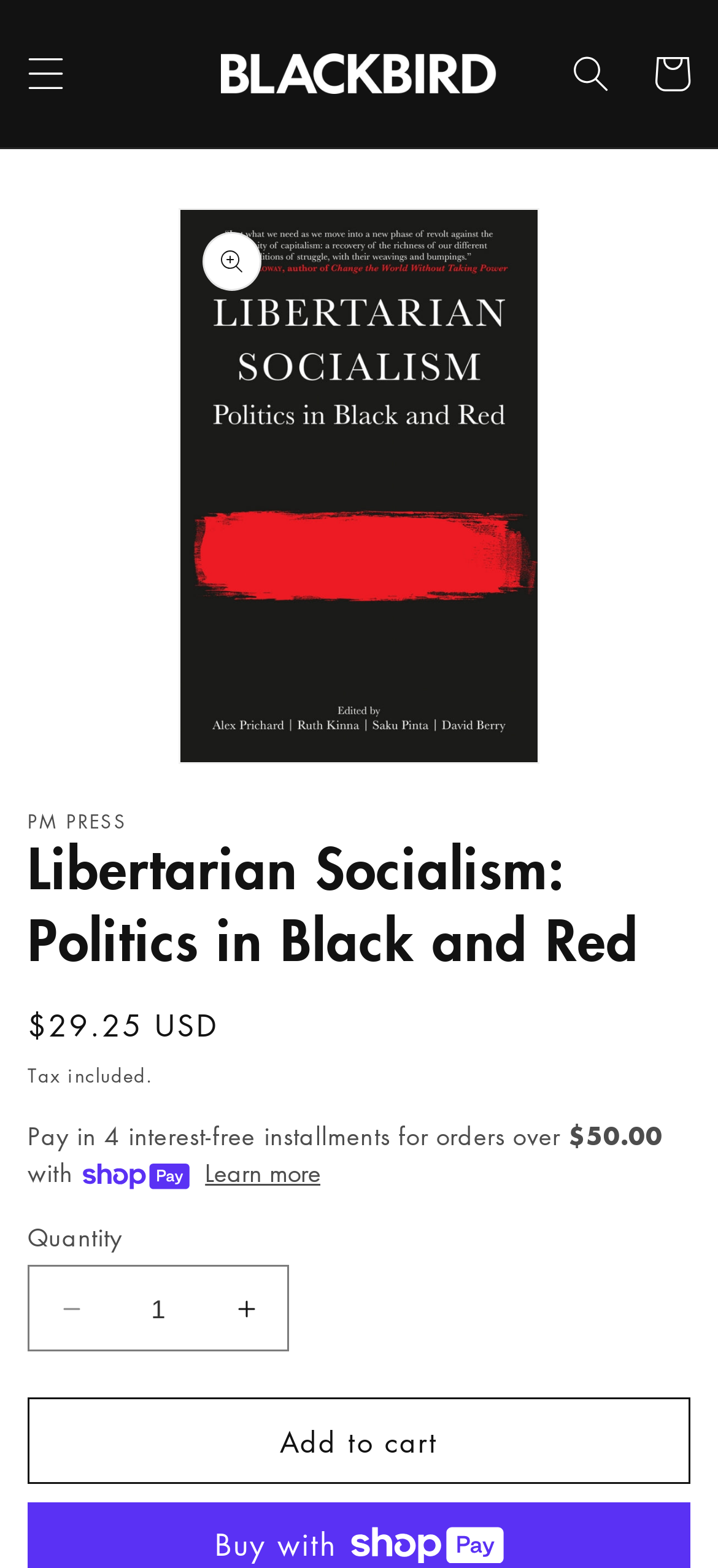Please find the bounding box coordinates of the section that needs to be clicked to achieve this instruction: "View the cart".

[0.879, 0.021, 0.992, 0.073]